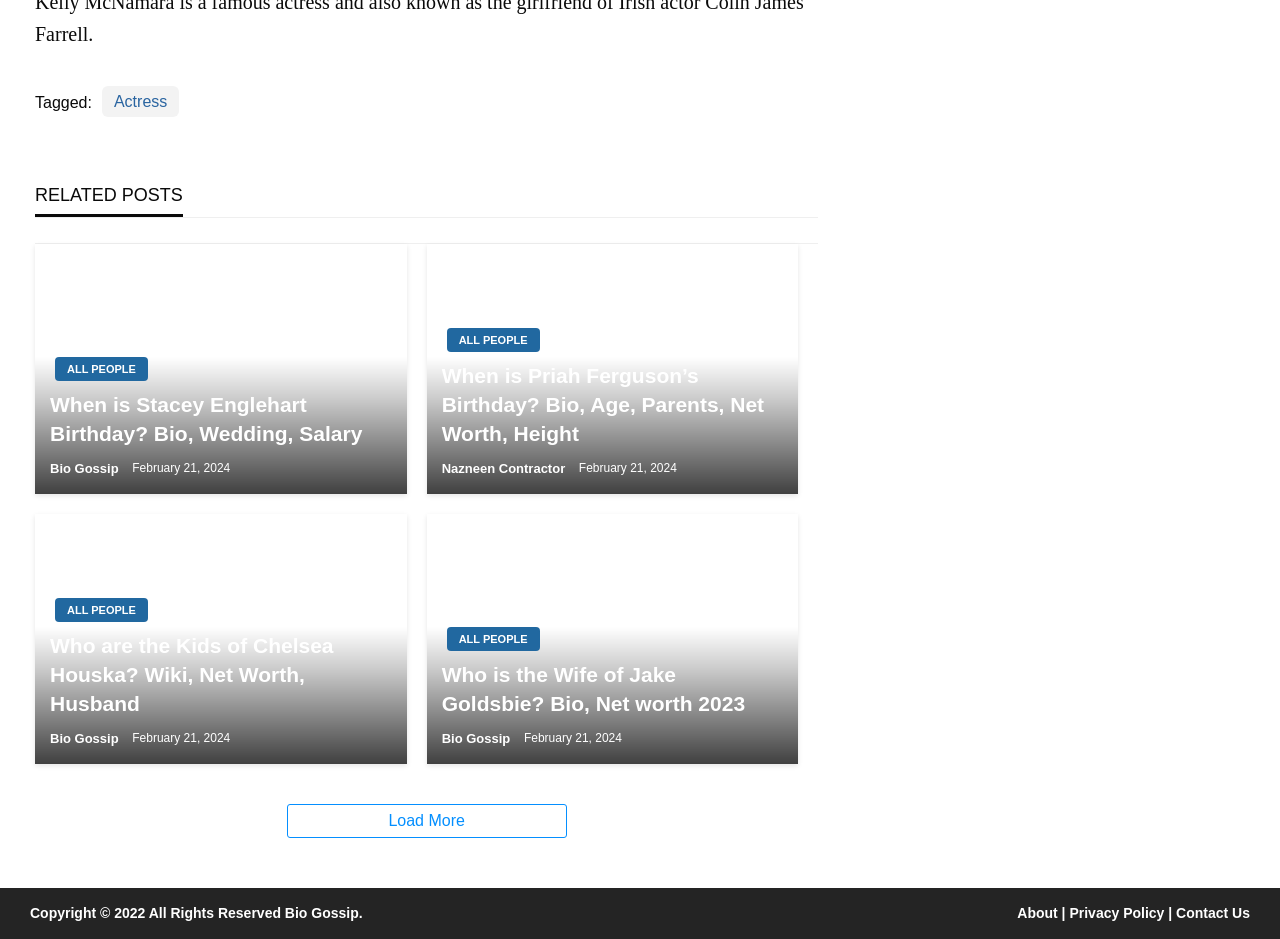Locate the bounding box coordinates of the clickable area needed to fulfill the instruction: "Read the article about 'The Art of Division: Designing Dynamic Spaces with Glass Partitions'".

None